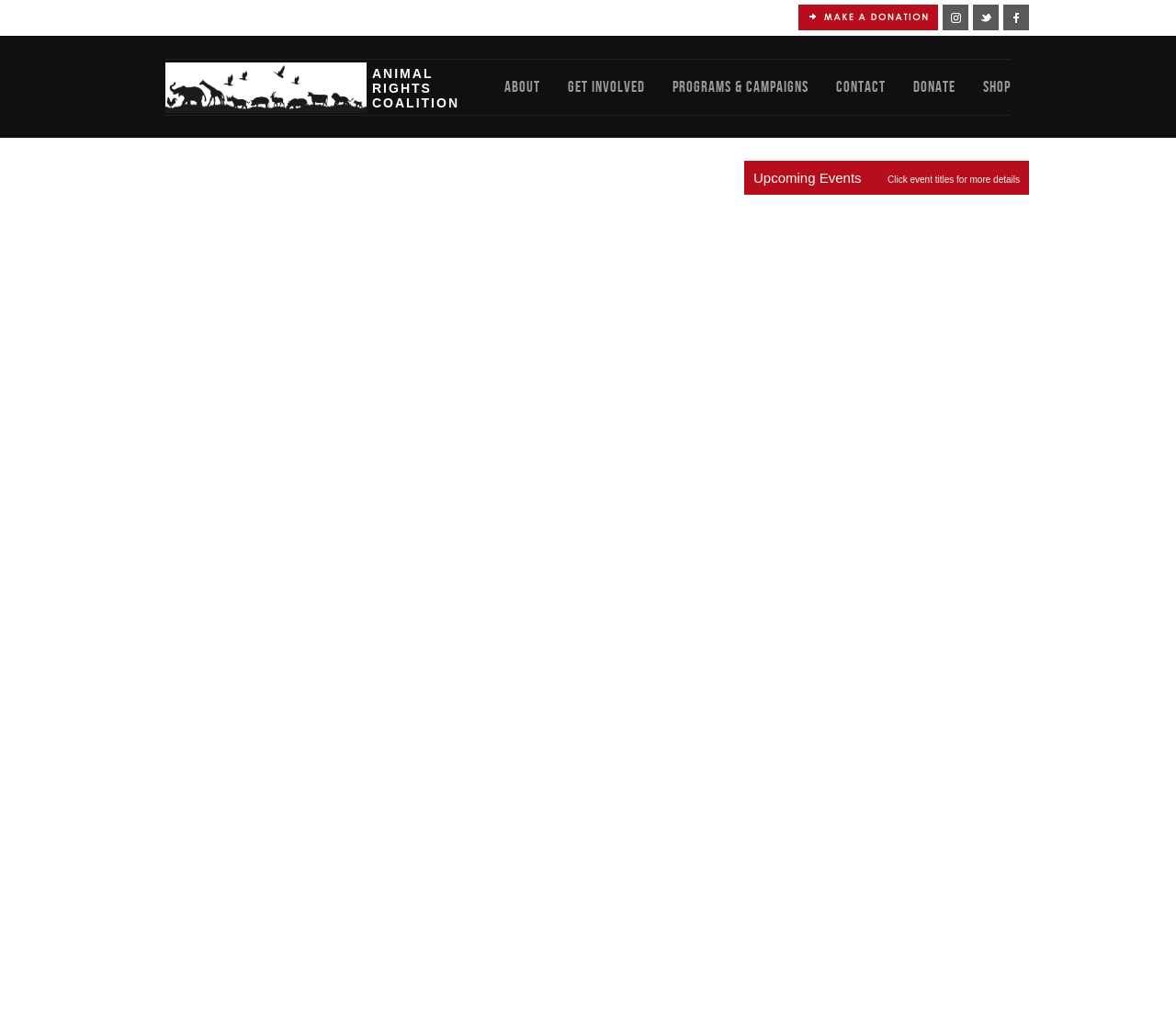Bounding box coordinates are specified in the format (top-left x, top-left y, bottom-right x, bottom-right y). All values are floating point numbers bounded between 0 and 1. Please provide the bounding box coordinate of the region this sentence describes: Get Involved

[0.483, 0.076, 0.548, 0.094]